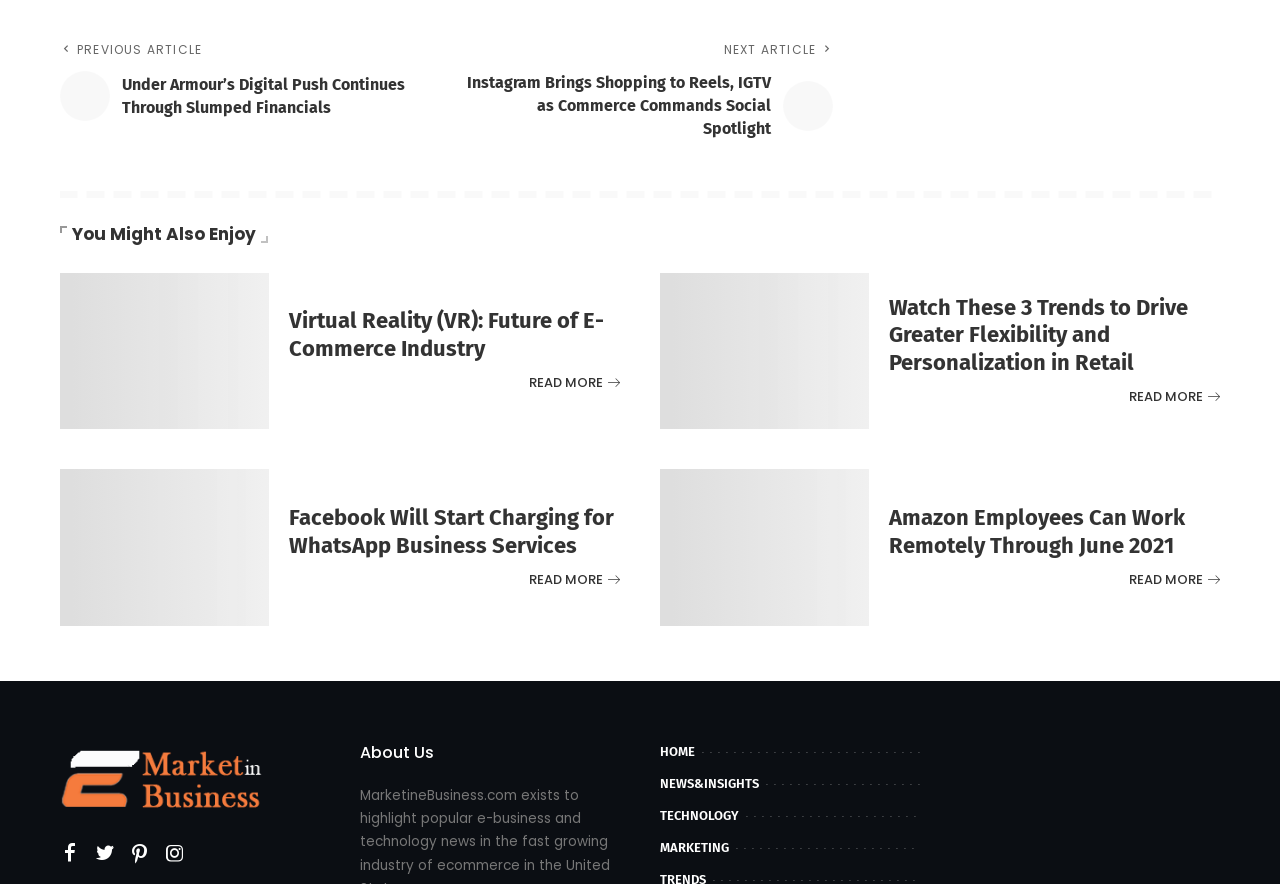Please determine the bounding box coordinates of the clickable area required to carry out the following instruction: "Go to the 'HOME' page". The coordinates must be four float numbers between 0 and 1, represented as [left, top, right, bottom].

[0.516, 0.842, 0.543, 0.859]